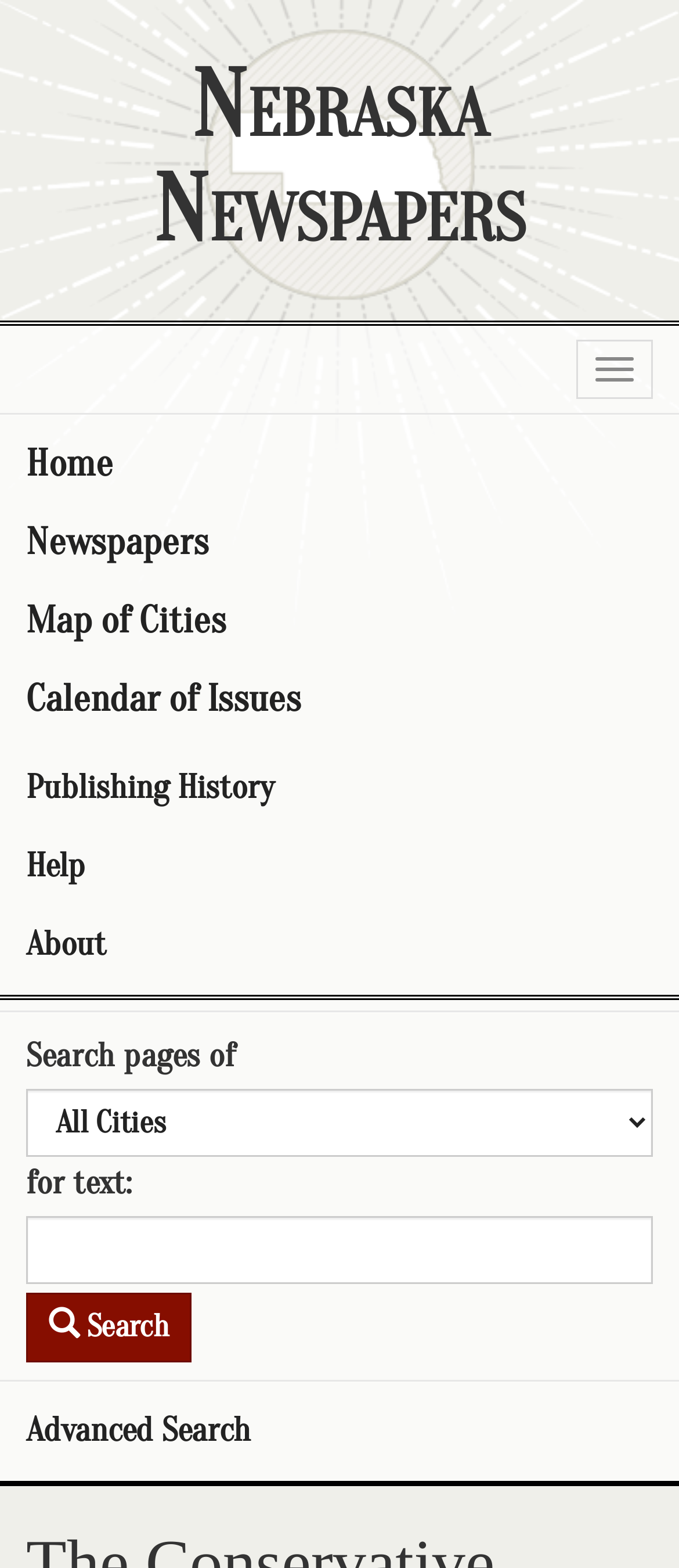Indicate the bounding box coordinates of the clickable region to achieve the following instruction: "Reply to the comment."

None